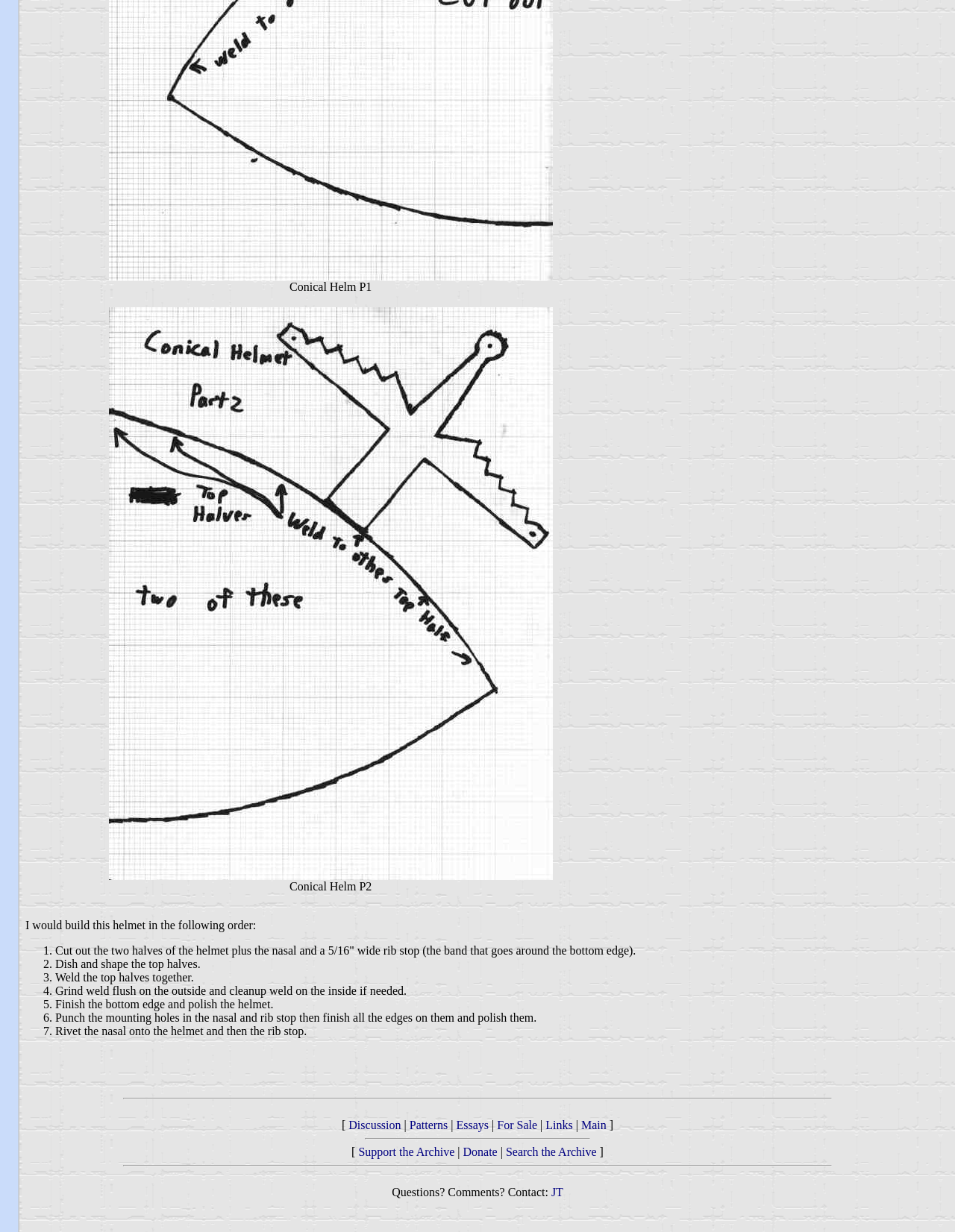Provide the bounding box coordinates of the UI element this sentence describes: "Links".

[0.571, 0.908, 0.603, 0.918]